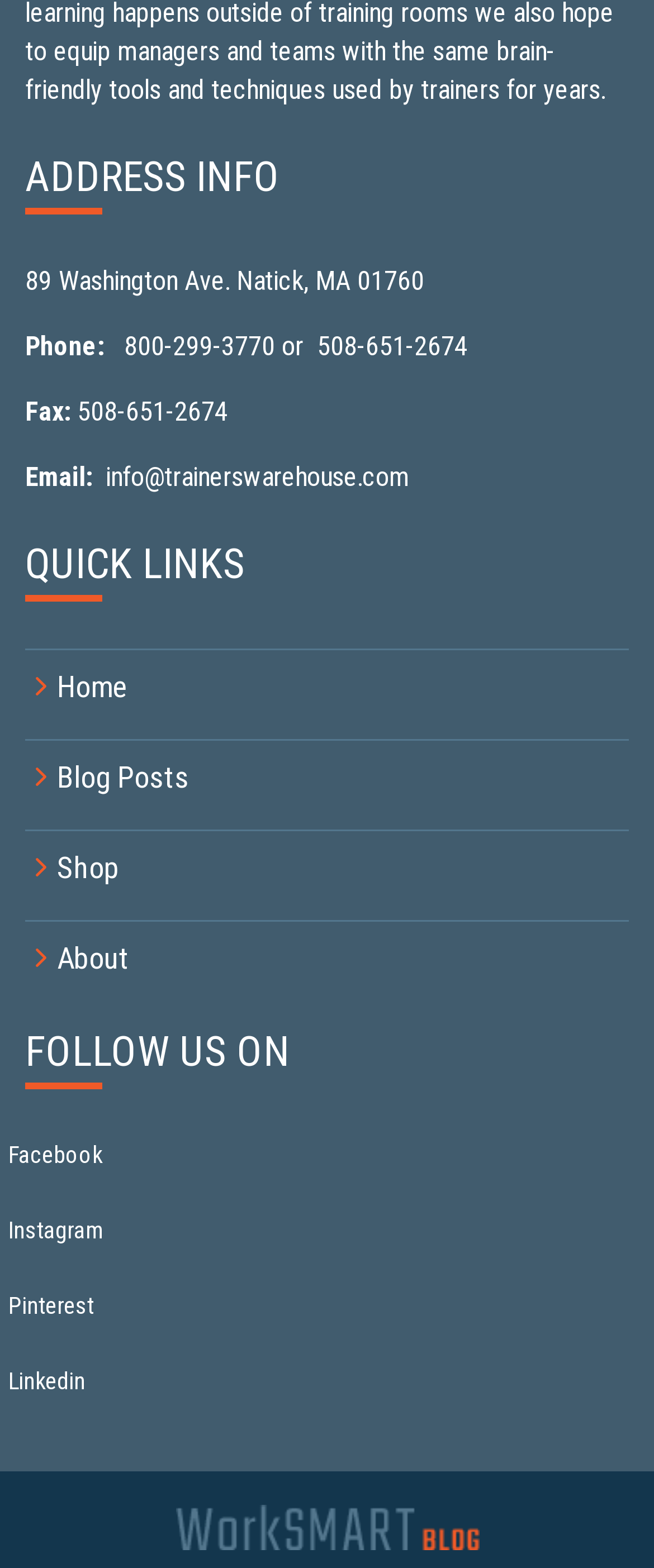Please identify the bounding box coordinates of the clickable element to fulfill the following instruction: "Send an email". The coordinates should be four float numbers between 0 and 1, i.e., [left, top, right, bottom].

[0.162, 0.294, 0.626, 0.314]